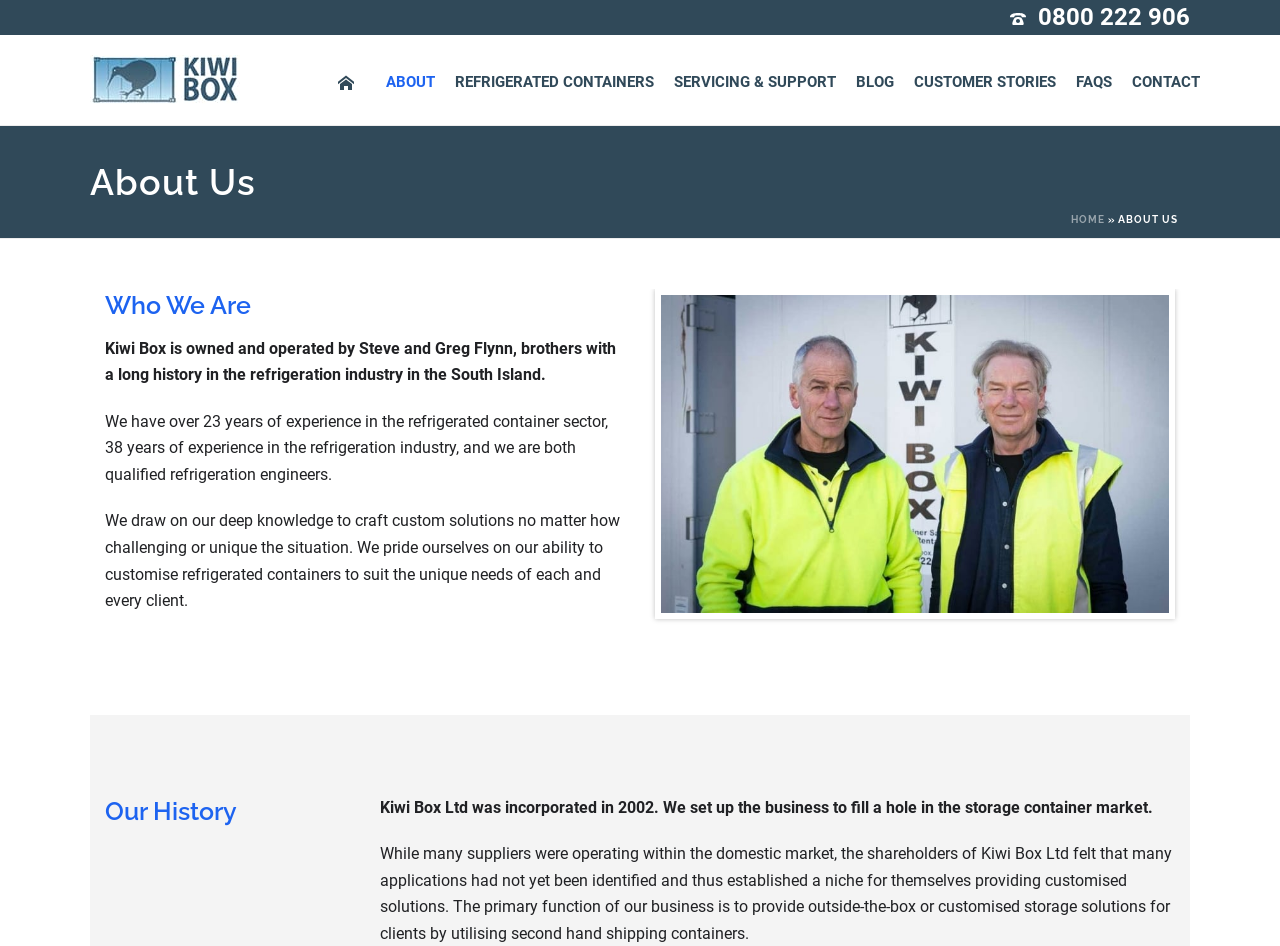What is the phone number on the webpage?
Provide an in-depth and detailed explanation in response to the question.

I found the phone number by looking at the link element with the text '0800 222 906' at coordinates [0.811, 0.003, 0.93, 0.033].